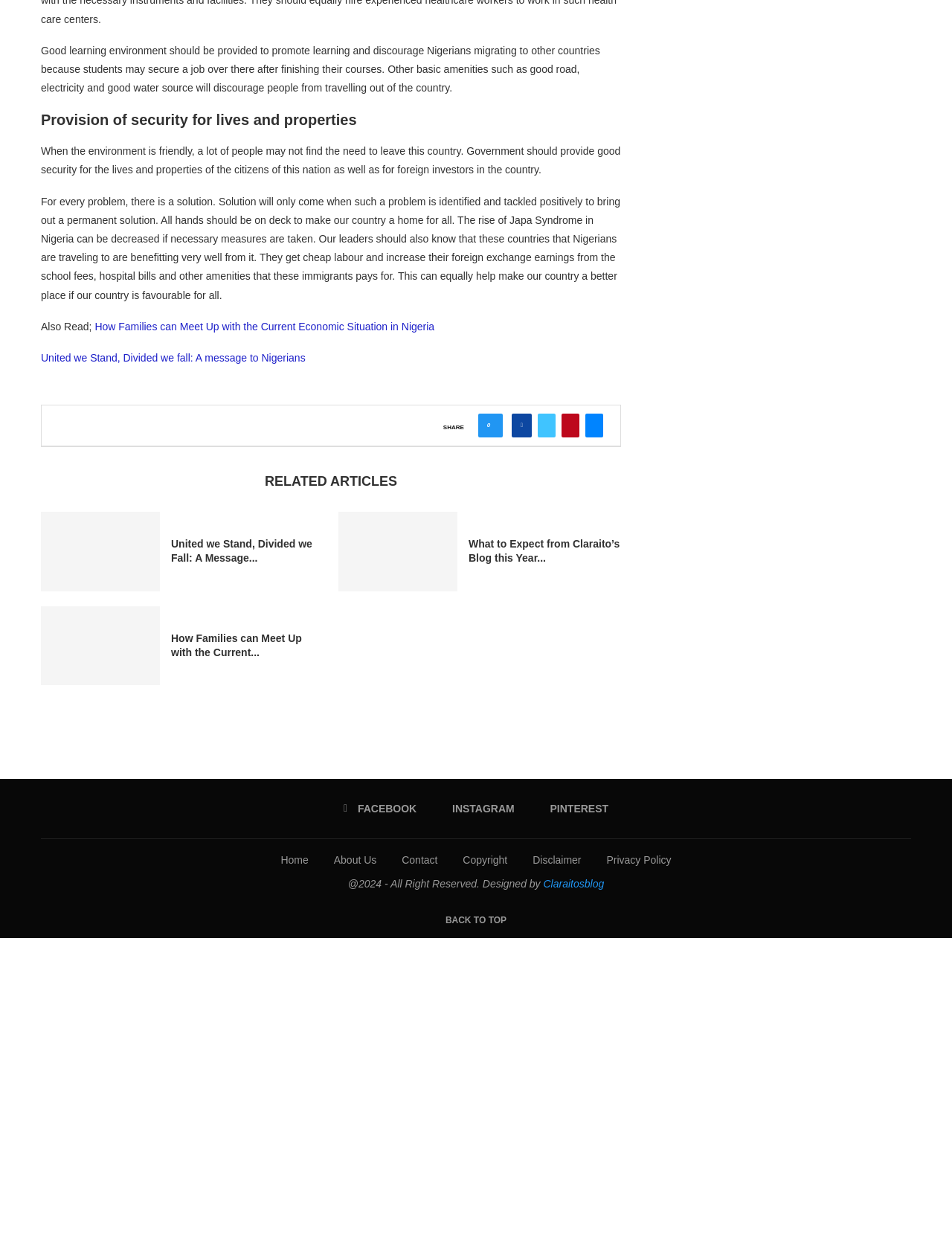Please mark the bounding box coordinates of the area that should be clicked to carry out the instruction: "Share the article on Facebook".

[0.538, 0.33, 0.559, 0.349]